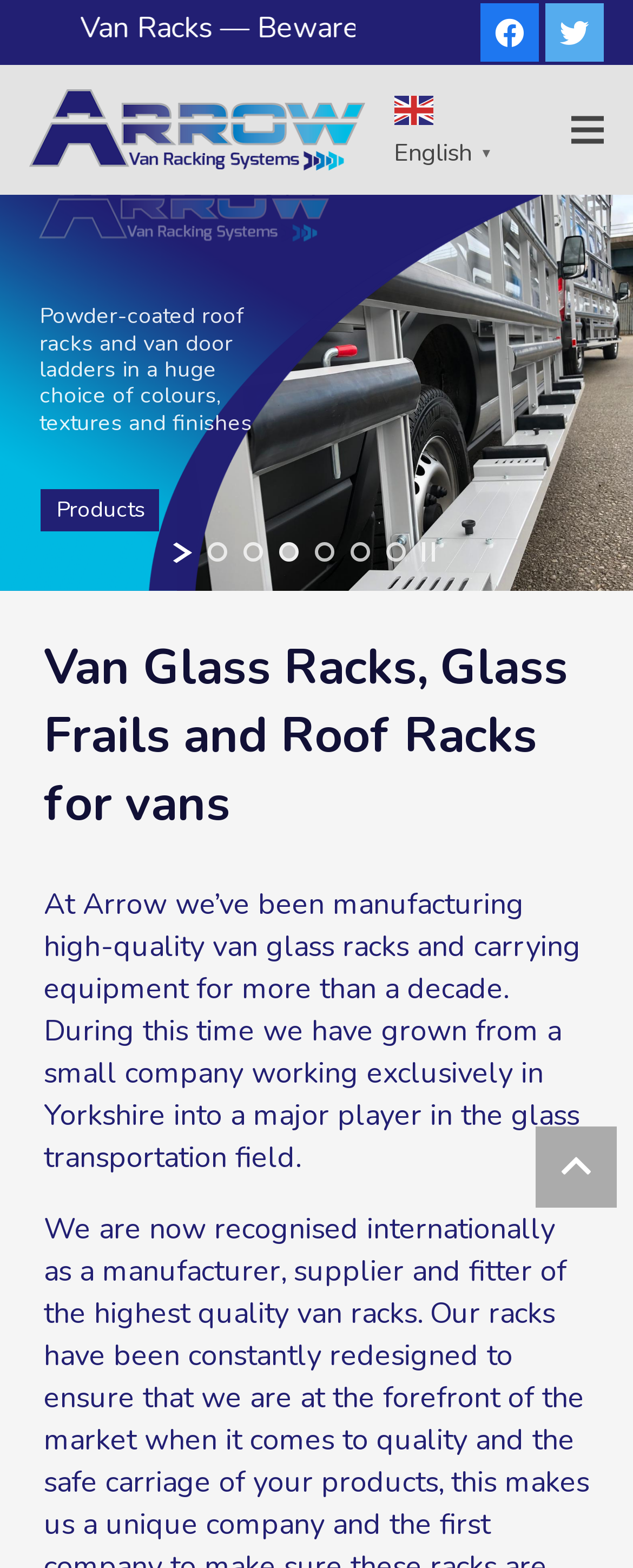Create a detailed narrative of the webpage’s visual and textual elements.

The webpage is about Van Glass Racks and Racking for Vans and Trucks, Roof Racks, Internal Ply-Lining, and Shelving by Arrow, with a focus on National Fitting. 

At the top right corner, there are social media links to Facebook and Twitter. Below them, there is a language selection link with an English flag icon. Next to it, there is a "Menu" link. 

On the left side, there is a section with a "Products" heading, followed by a subheading describing powder-coated roof racks and van door ladders. Below this, there are several links to jump to different slides, and a "stop slideshow" link. 

To the right of the "Products" section, there is a main content area with a heading "Van Glass Racks, Glass Frails and Roof Racks for vans". Below this heading, there is a paragraph of text describing Arrow's experience in manufacturing high-quality van glass racks and carrying equipment. 

At the bottom right corner, there is a "Back to top" link.